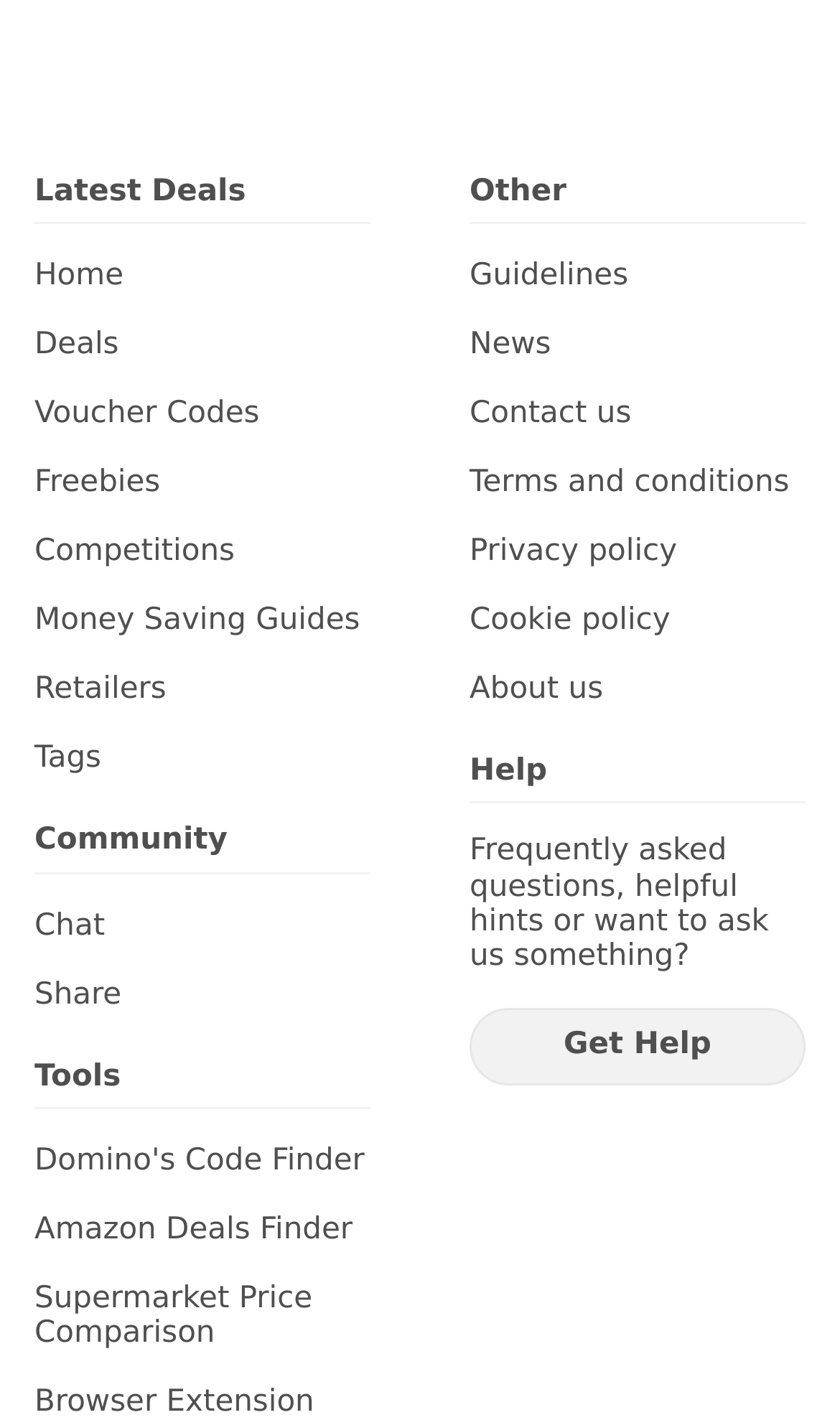Please locate the bounding box coordinates of the region I need to click to follow this instruction: "Get help from FAQs".

[0.559, 0.71, 0.959, 0.764]